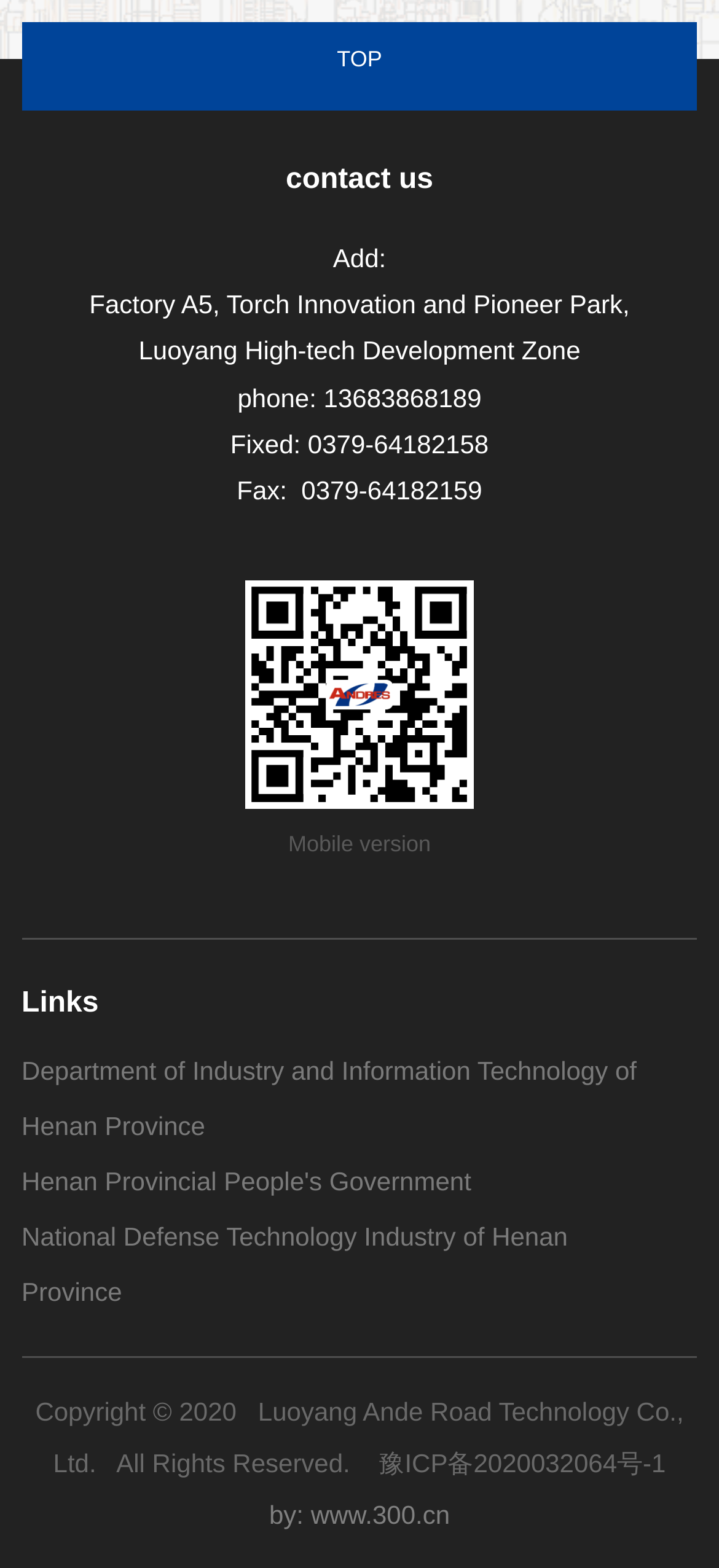What is the name of the government department linked on the webpage?
Answer briefly with a single word or phrase based on the image.

Department of Industry and Information Technology of Henan Province